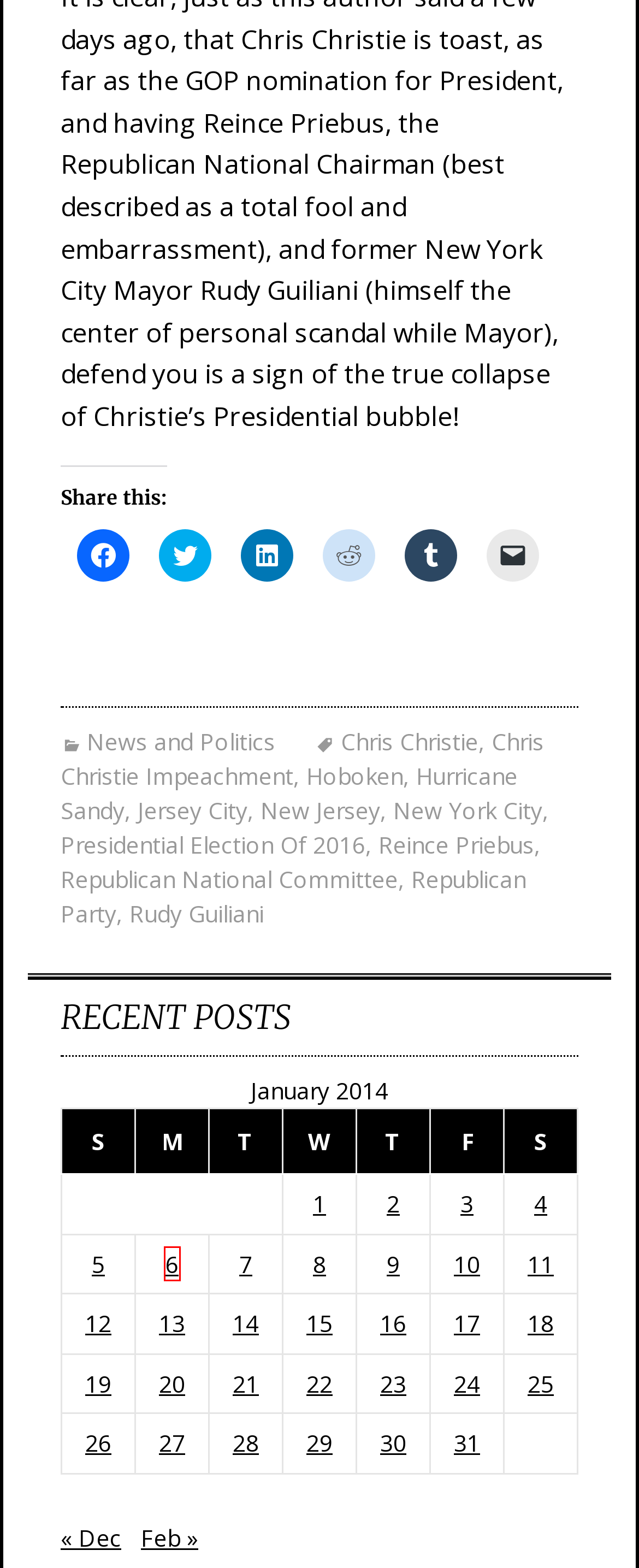Consider the screenshot of a webpage with a red bounding box around an element. Select the webpage description that best corresponds to the new page after clicking the element inside the red bounding box. Here are the candidates:
A. 23 – January – 2014 – The Progressive Professor
B. 18 – January – 2014 – The Progressive Professor
C. Republican National Committee – The Progressive Professor
D. Republican Party – The Progressive Professor
E. 06 – January – 2014 – The Progressive Professor
F. 16 – January – 2014 – The Progressive Professor
G. 04 – January – 2014 – The Progressive Professor
H. 12 – January – 2014 – The Progressive Professor

E